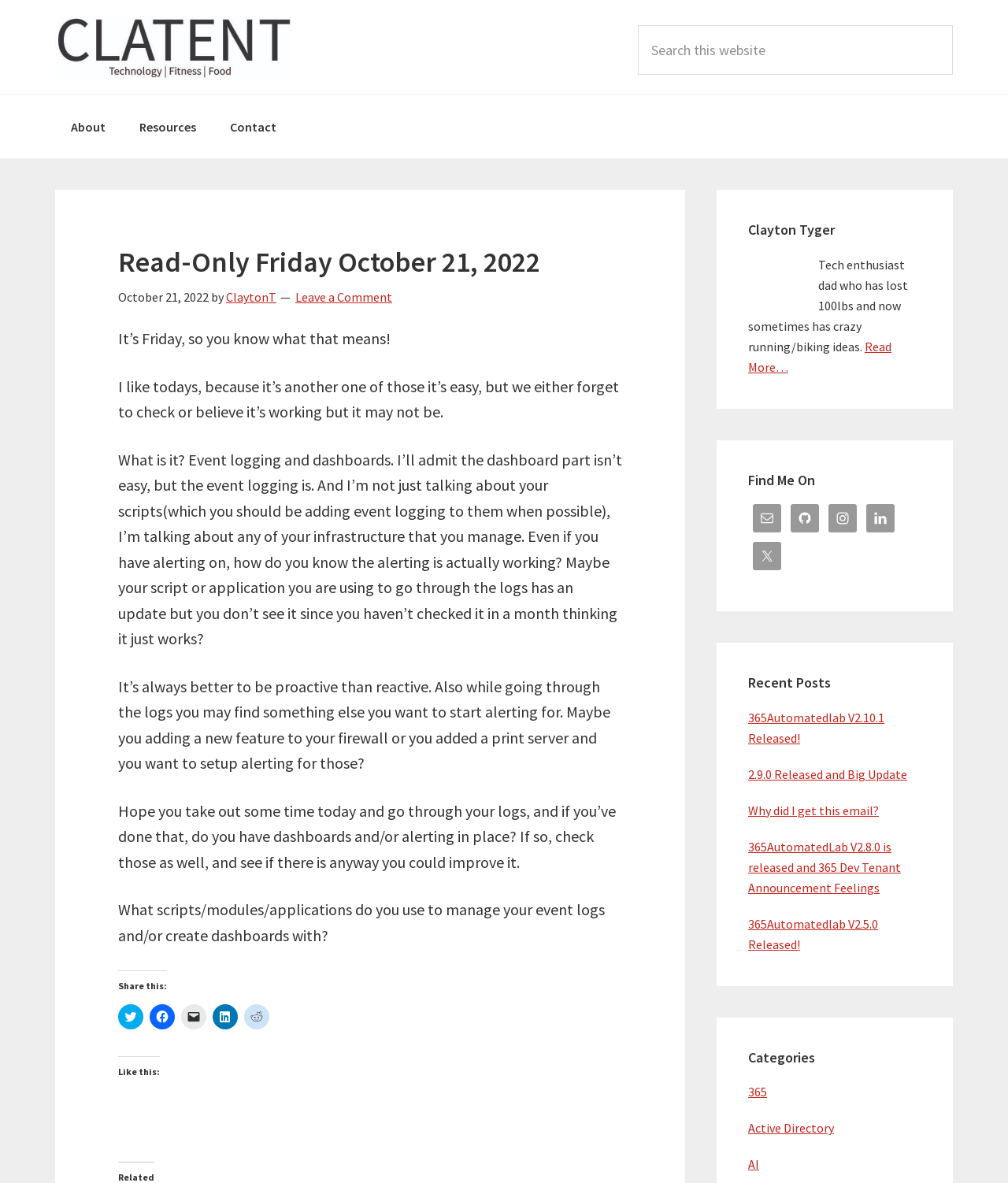Convey a detailed summary of the webpage, mentioning all key elements.

This webpage appears to be a blog post titled "Read-Only Friday October 21, 2022" by ClaytonT. At the top of the page, there are three "Skip to" links: "Skip to primary navigation", "Skip to main content", and "Skip to primary sidebar". Below these links, there is a search bar with a search button and a text label "Search this website".

The main content of the page is divided into two sections: the main article and the primary sidebar. The main article has a heading "Read-Only Friday October 21, 2022" followed by several paragraphs of text discussing the importance of event logging and dashboards. The text is written in a conversational tone and includes questions and prompts for the reader.

In the primary sidebar, there is a section about the author, Clayton Tyger, with a brief bio and a "Read More…" link. Below this, there are links to the author's social media profiles, including Email, GitHub, Instagram, LinkedIn, and Twitter, each with an accompanying icon.

Further down in the primary sidebar, there are sections for "Recent Posts" and "Categories". The "Recent Posts" section lists five links to other blog posts, and the "Categories" section lists three links to categories, including "365", "Active Directory", and "AI".

At the bottom of the main article, there are social media sharing links, including Twitter, Facebook, Email, LinkedIn, and Reddit, each with an accompanying icon. There is also a "Like this:" section with a "Like or Reblog" iframe.